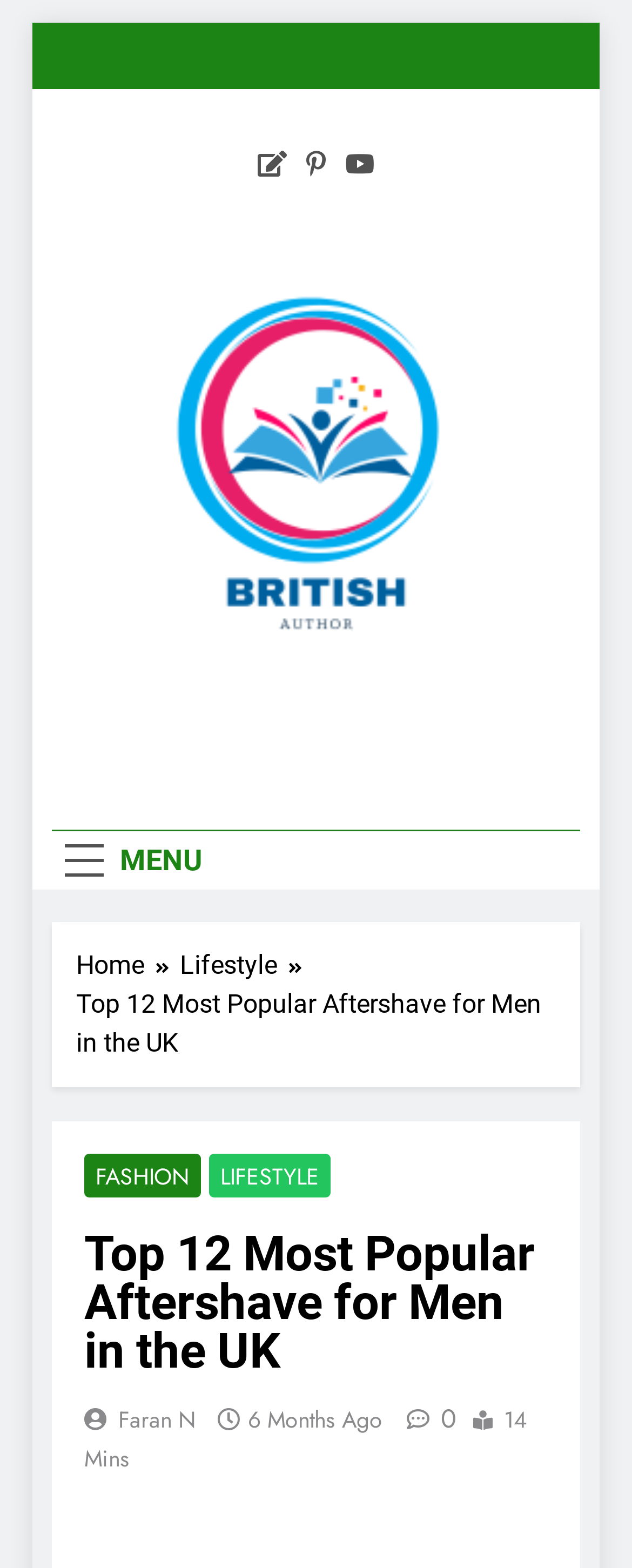Bounding box coordinates are specified in the format (top-left x, top-left y, bottom-right x, bottom-right y). All values are floating point numbers bounded between 0 and 1. Please provide the bounding box coordinate of the region this sentence describes: British Author

[0.108, 0.463, 0.769, 0.523]